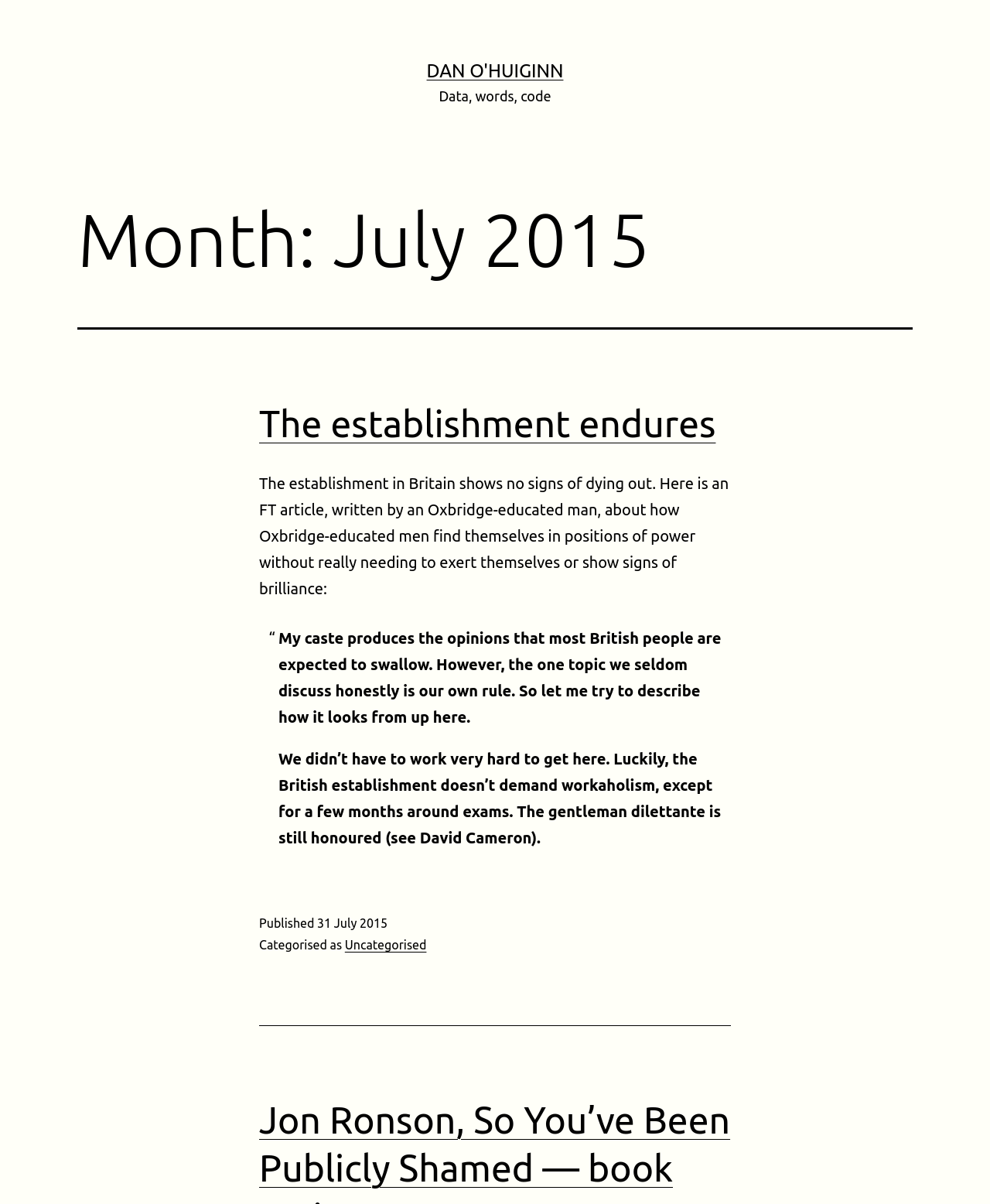Predict the bounding box of the UI element based on the description: "Uncategorised". The coordinates should be four float numbers between 0 and 1, formatted as [left, top, right, bottom].

[0.348, 0.779, 0.431, 0.79]